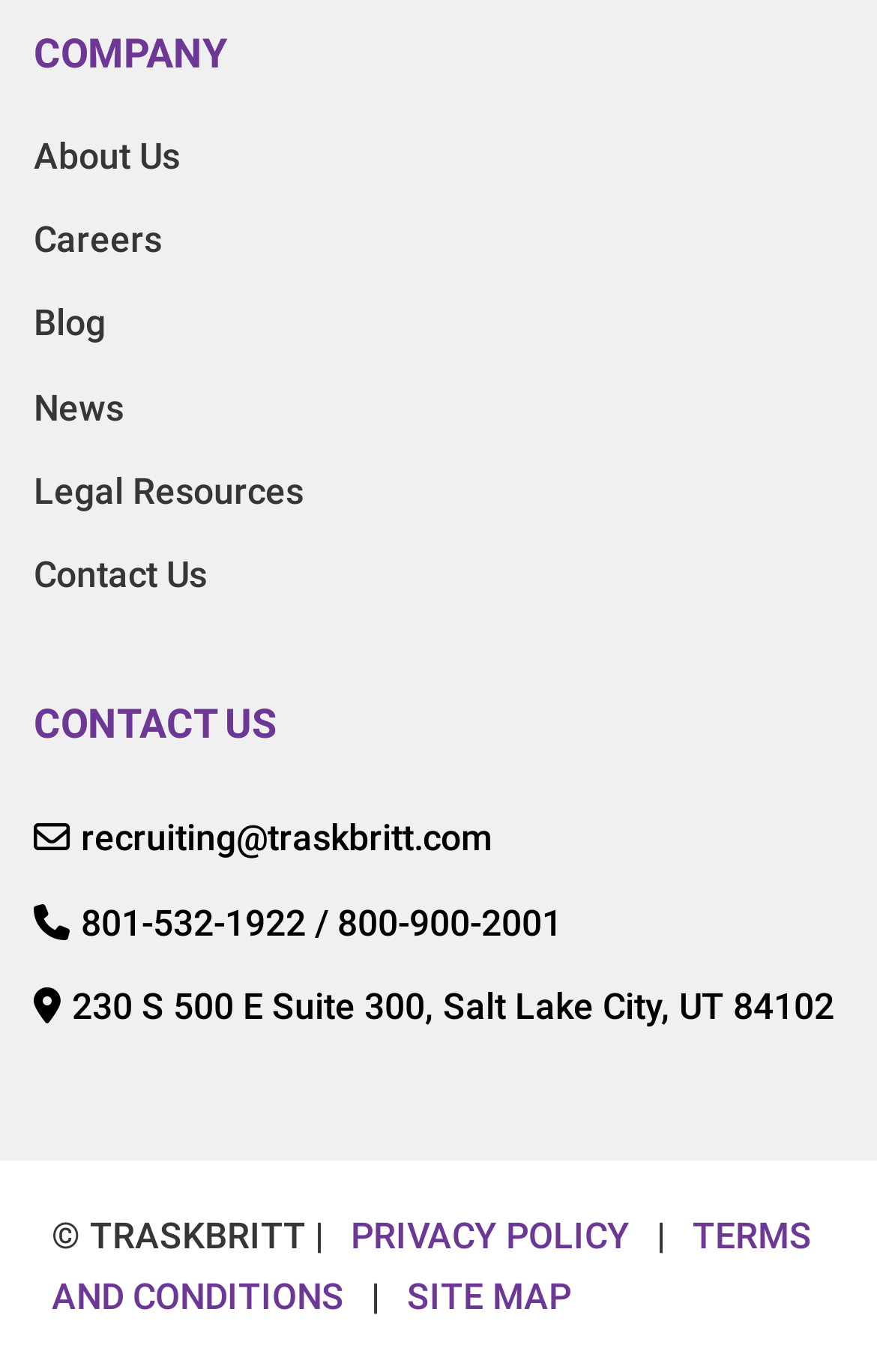Reply to the question with a single word or phrase:
What is the phone number of the company?

801-532-1922 / 800-900-2001